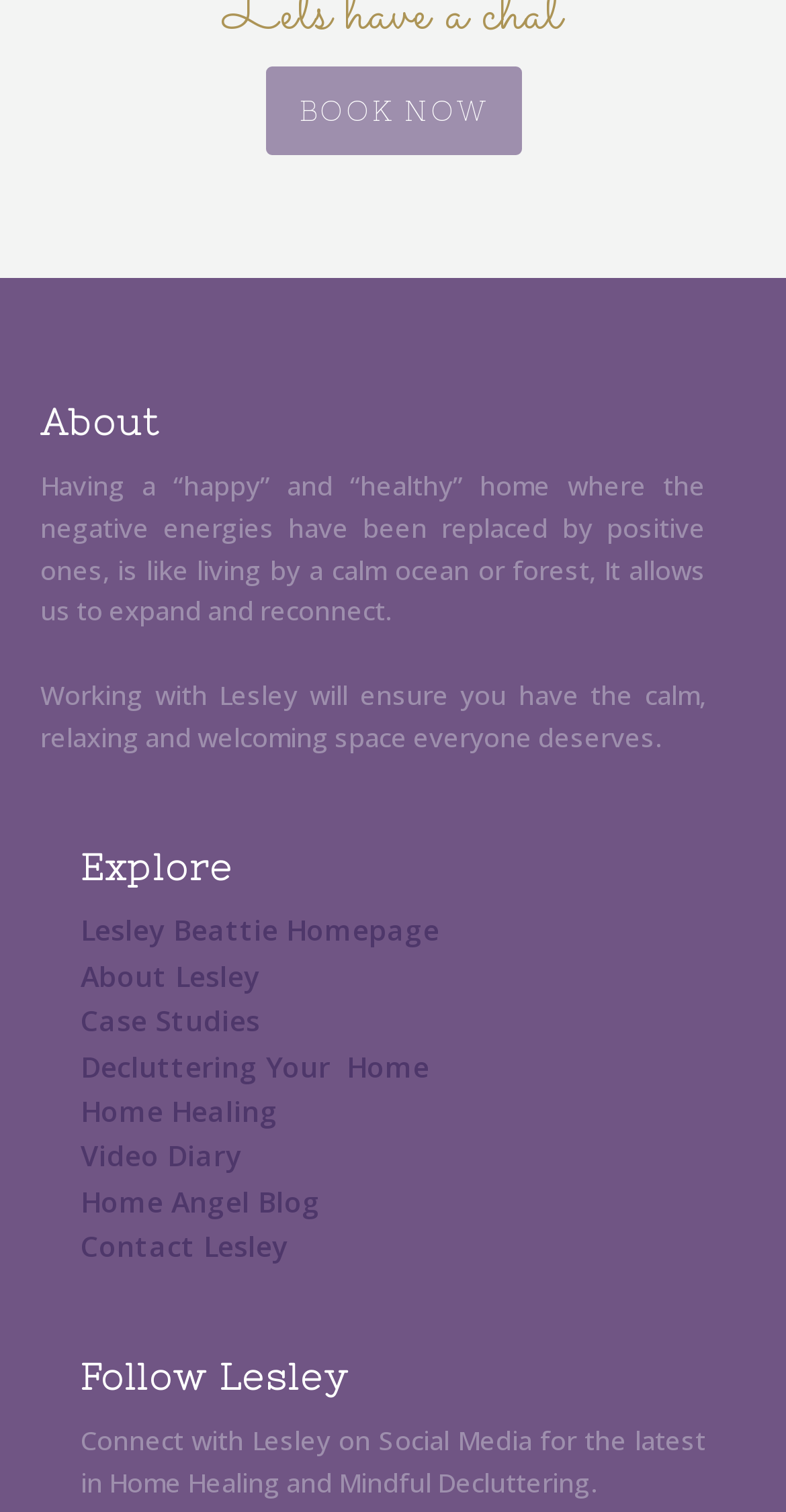How can I contact Lesley?
Based on the image, give a one-word or short phrase answer.

Through 'Contact Lesley' link